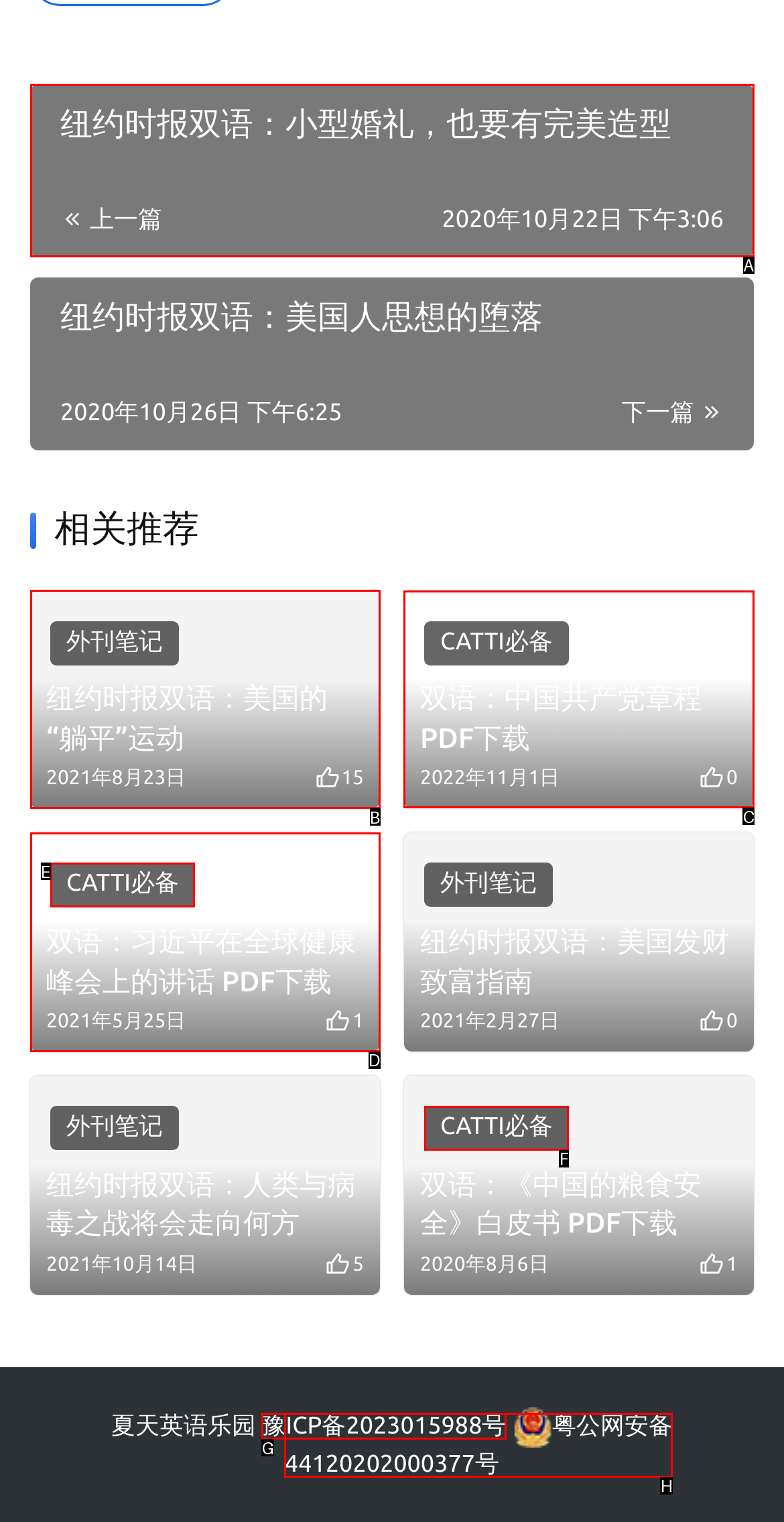Tell me which one HTML element I should click to complete the following task: Click on the link to download the PDF of the Chinese Communist Party's charter Answer with the option's letter from the given choices directly.

C